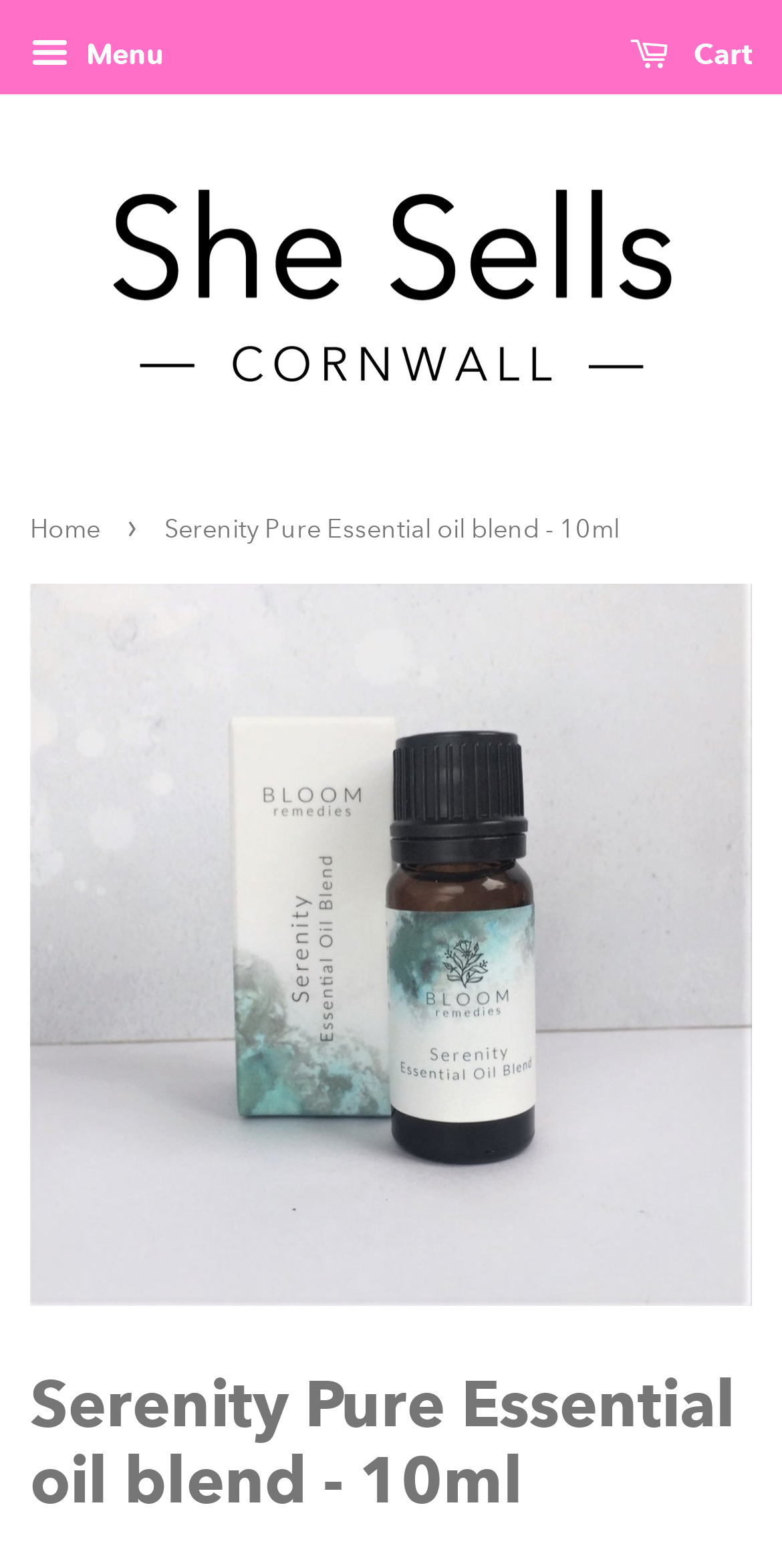Describe all the visual and textual components of the webpage comprehensively.

The webpage is about the Serenity pure essential oil blend, a product offered by She Sells Cornwall. At the top left corner, there is a button labeled "Menu" that controls the mobile navigation. Next to it, on the top right corner, is a link to the shopping cart. 

Below the menu button, there is a link to the website's homepage, "She Sells Cornwall", accompanied by an image of the website's logo. This logo is positioned at the top center of the page. 

Underneath the logo, there is a navigation section displaying breadcrumbs, which includes a link to the "Home" page. Following the "Home" link, there is a static text displaying the product name, "Serenity Pure Essential oil blend - 10ml". 

A large image of the product, "Serenity Pure Essential oil blend - 10ml", takes up most of the page's center and bottom sections. Above this image, there is a heading with the same product name, positioned near the bottom of the page.